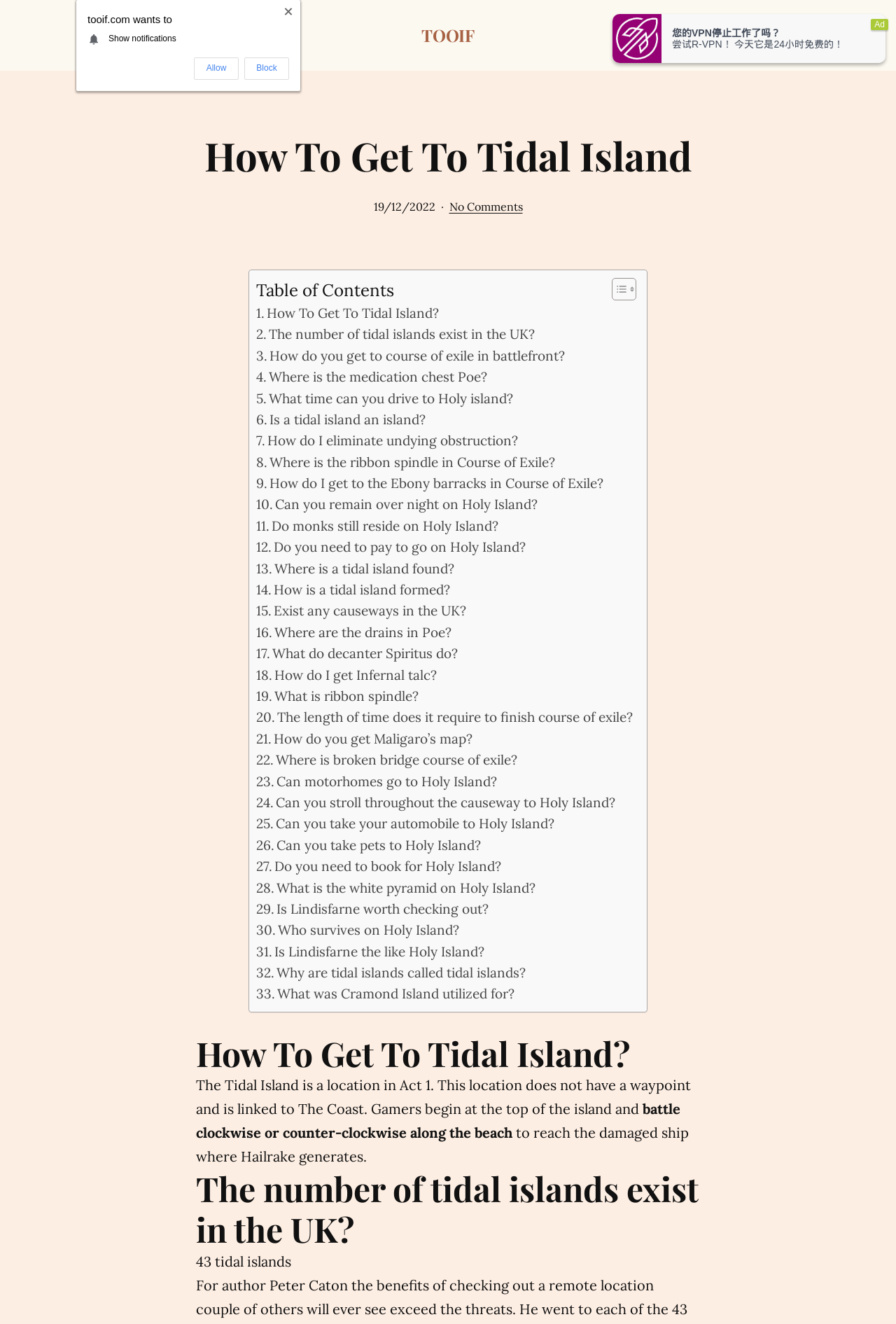Extract the primary headline from the webpage and present its text.

How To Get To Tidal Island